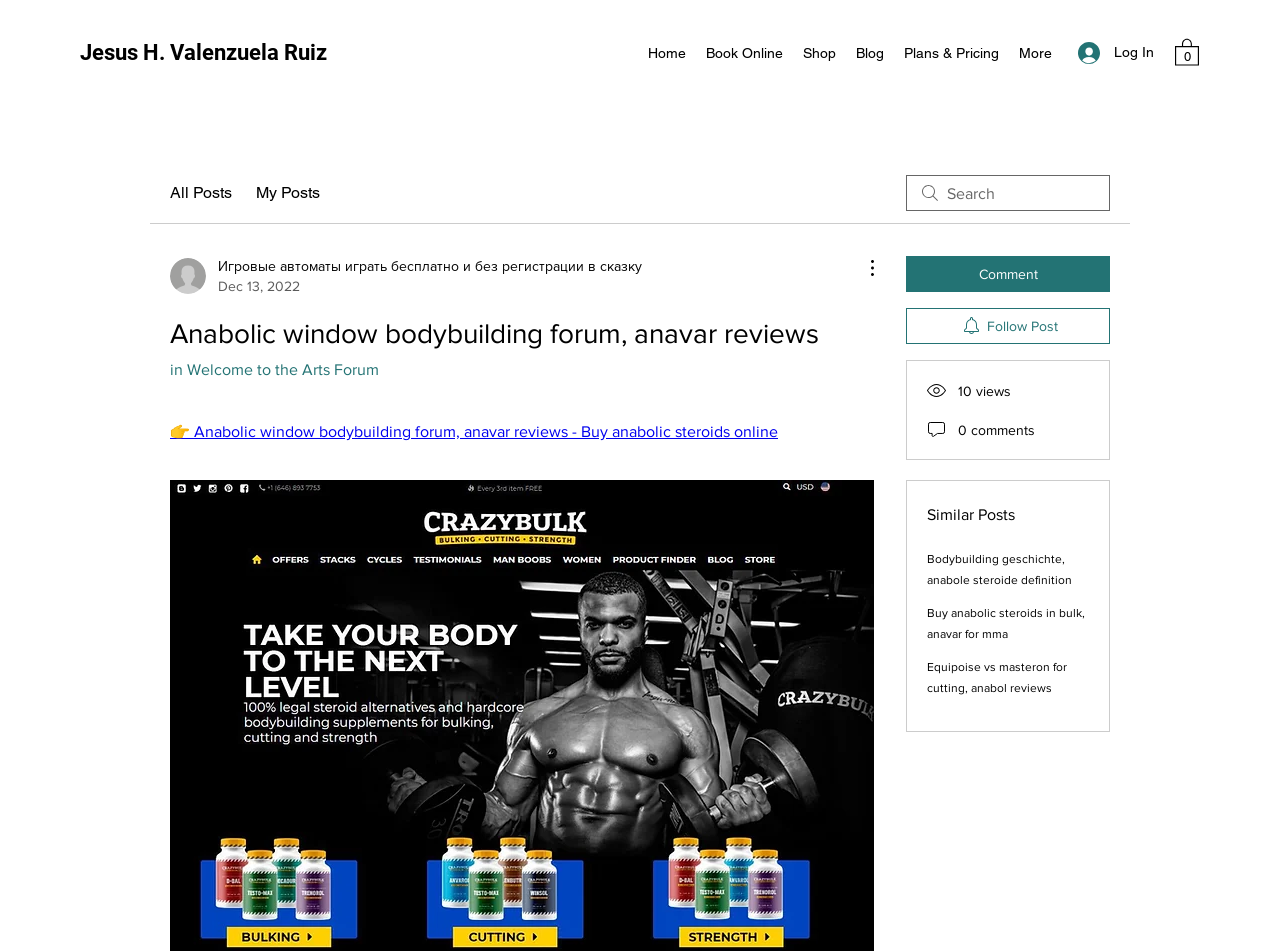Find the bounding box coordinates for the HTML element specified by: "Plans & Pricing".

[0.698, 0.04, 0.788, 0.072]